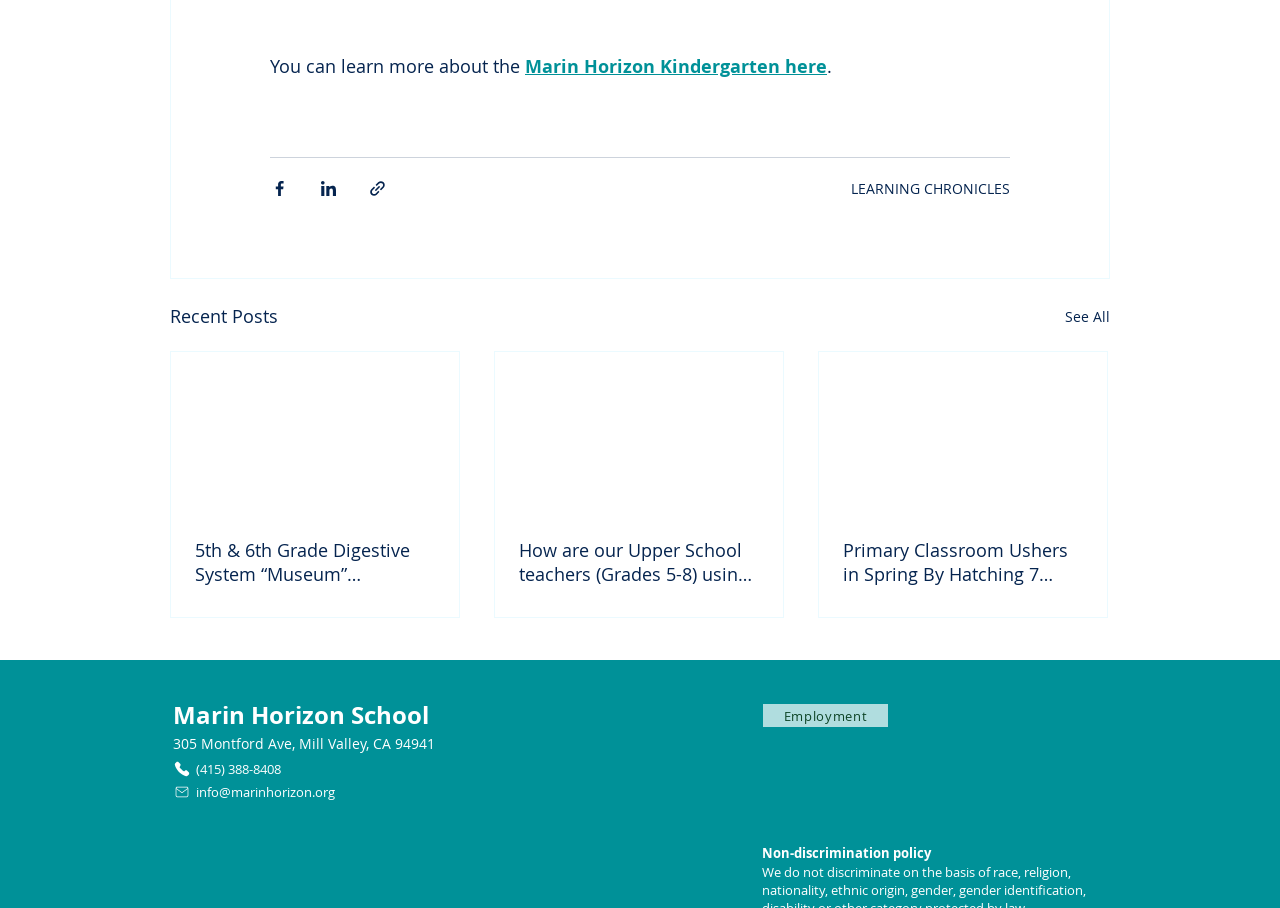Please look at the image and answer the question with a detailed explanation: What is the address of Marin Horizon School?

The address can be found in the static text element with the bounding box coordinates [0.135, 0.809, 0.34, 0.83].